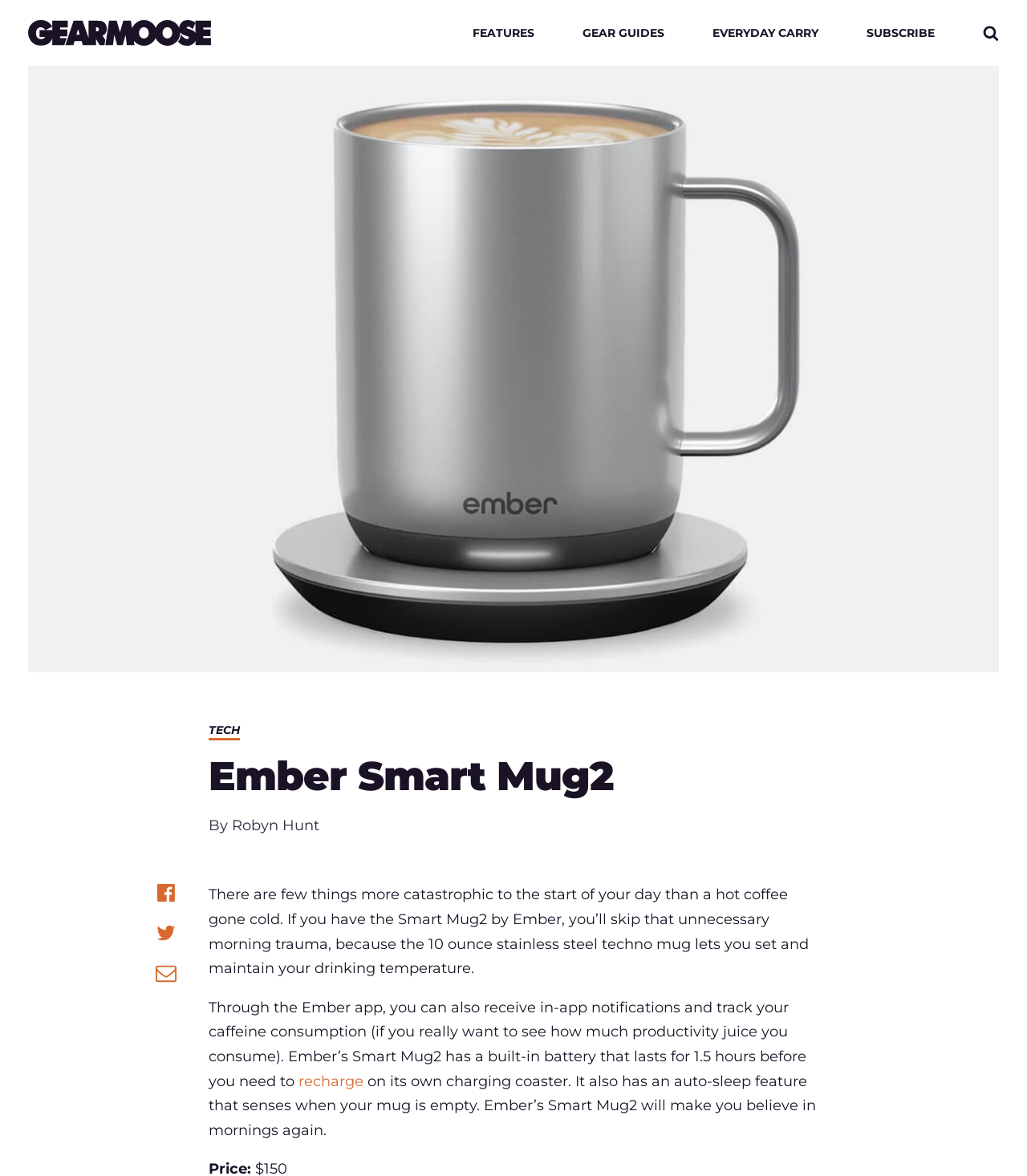Using the provided element description: "Share on Facebook", identify the bounding box coordinates. The coordinates should be four floats between 0 and 1 in the order [left, top, right, bottom].

[0.152, 0.751, 0.172, 0.768]